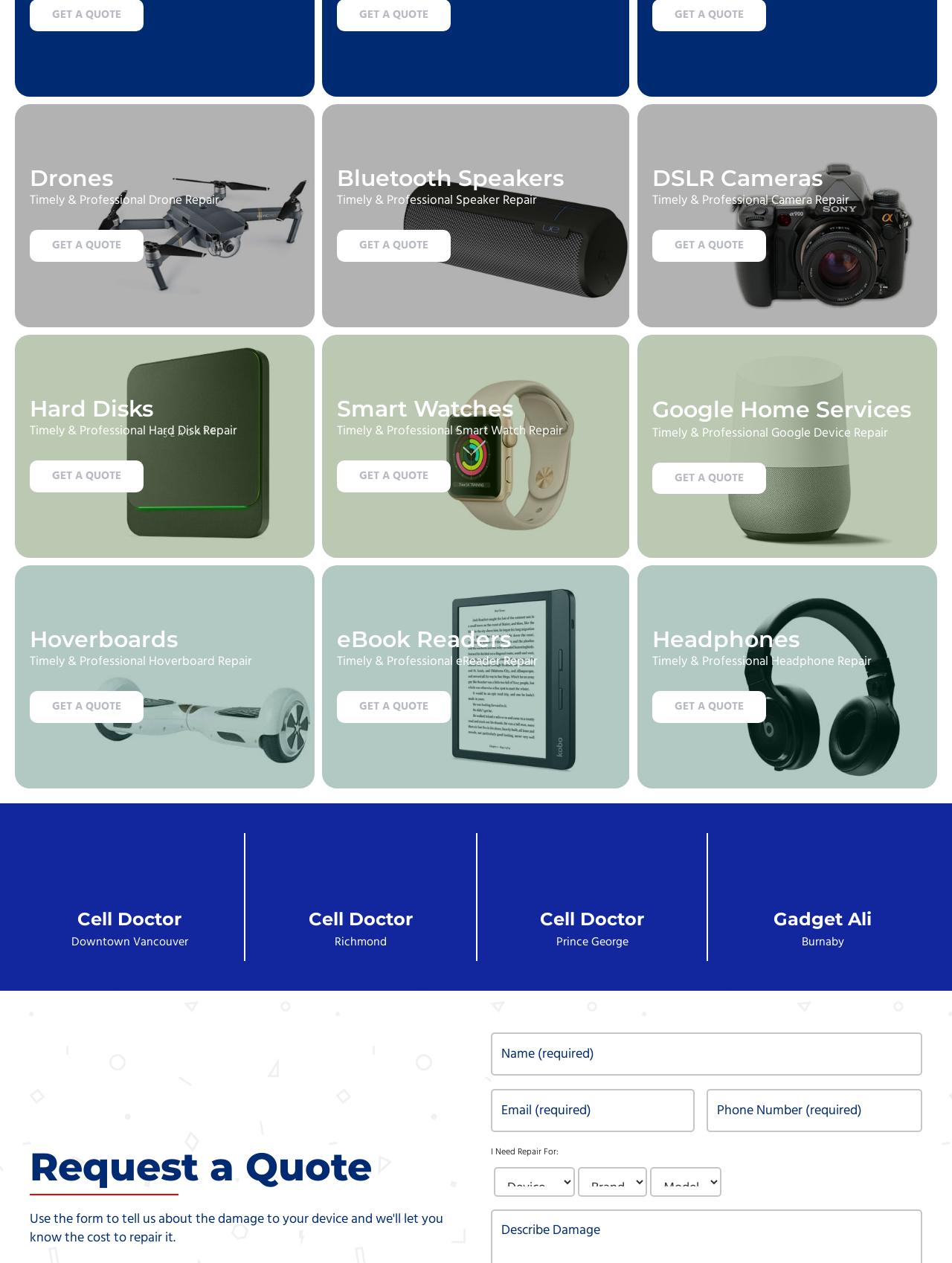Locate the bounding box coordinates of the area you need to click to fulfill this instruction: 'Get a quote for drone repair'. The coordinates must be in the form of four float numbers ranging from 0 to 1: [left, top, right, bottom].

[0.031, 0.182, 0.151, 0.207]